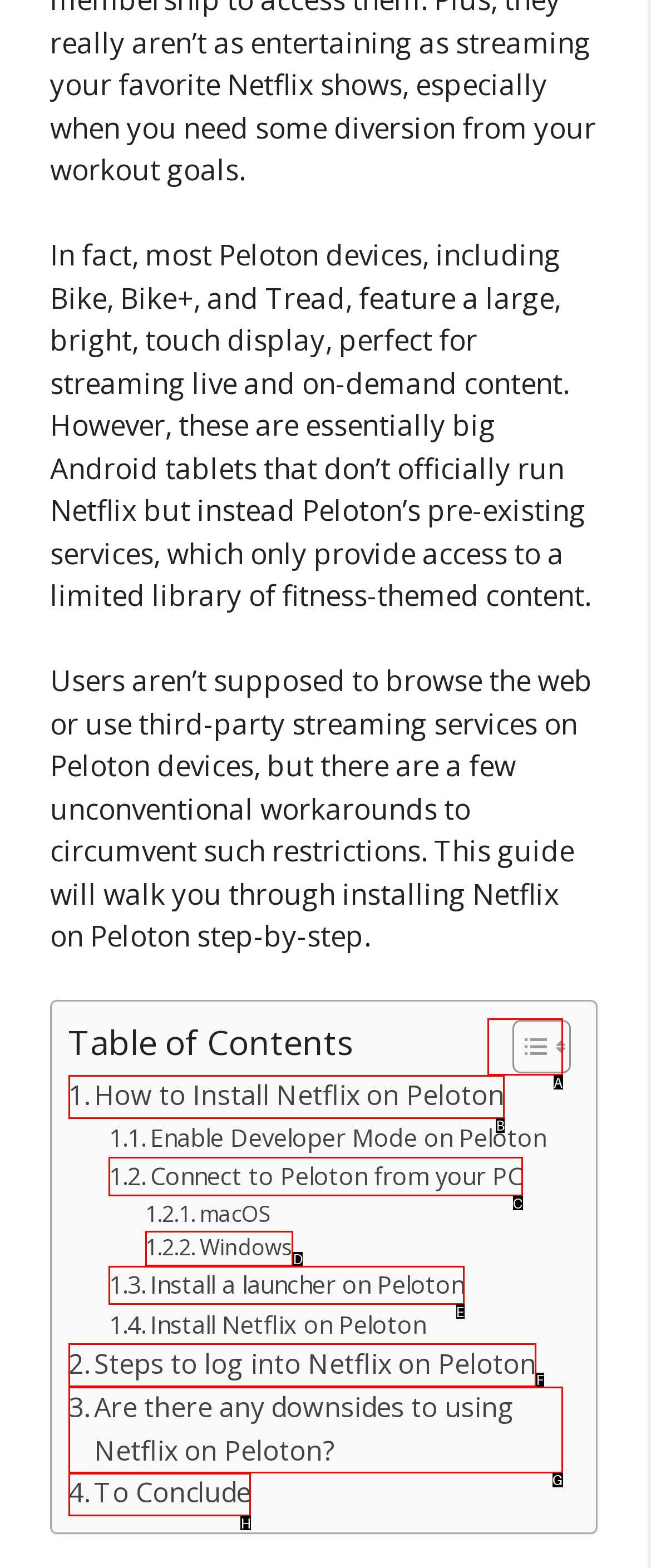Point out the option that best suits the description: Install a launcher on Peloton
Indicate your answer with the letter of the selected choice.

E